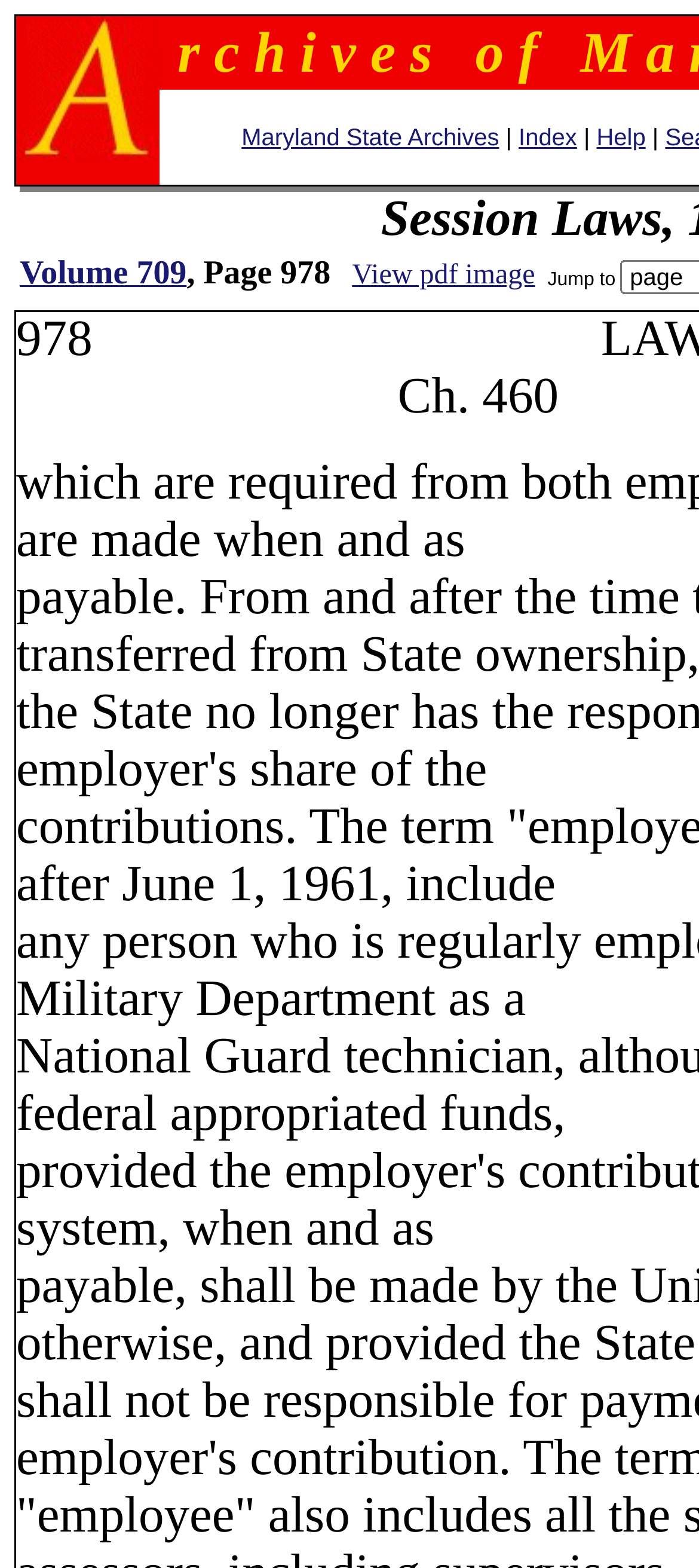From the details in the image, provide a thorough response to the question: What is the volume number mentioned on the page?

The volume number is mentioned in the middle of the page, in the text 'Volume 709, Page 978'. This text is likely a title or header that describes the content of the page.